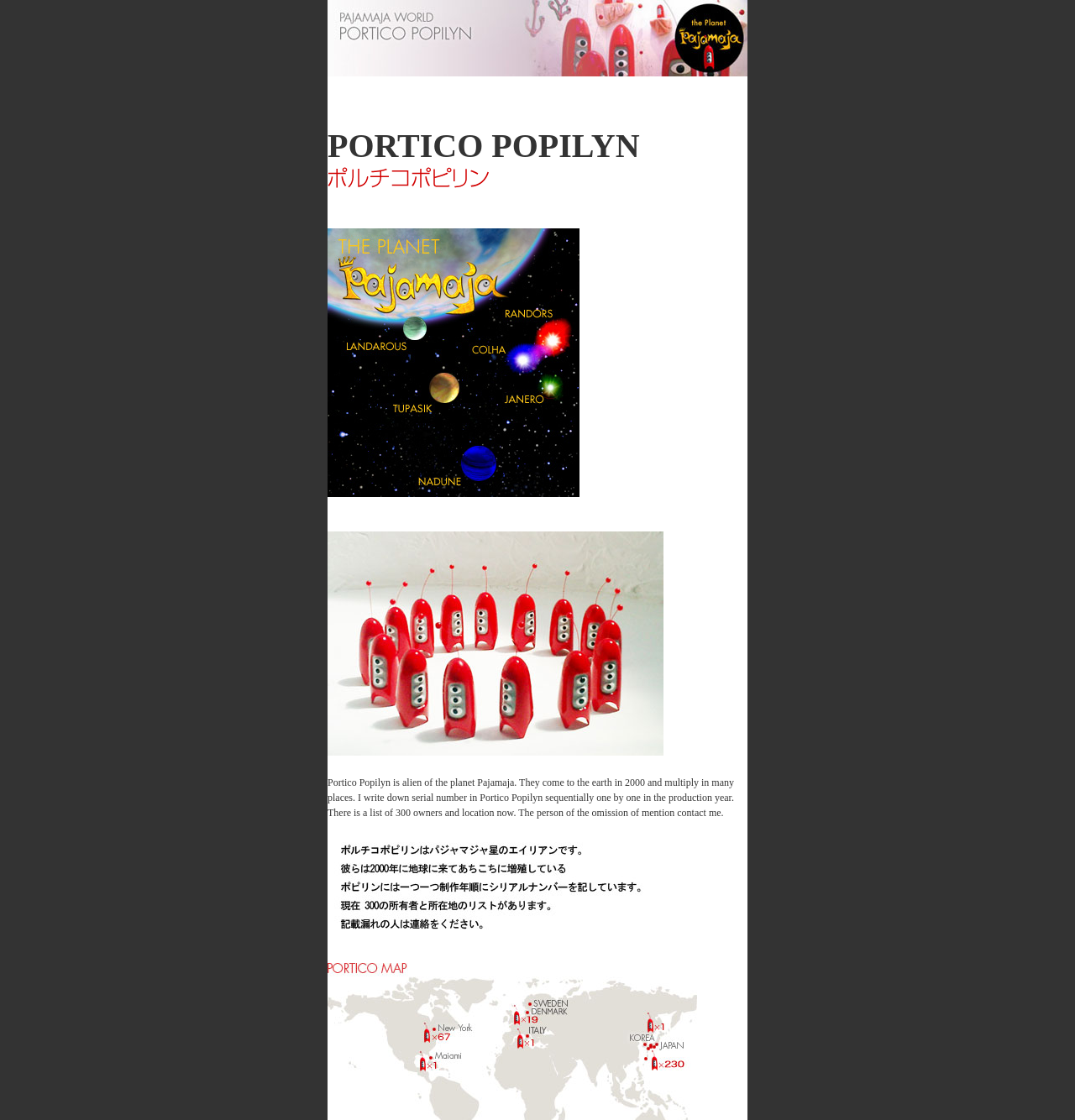Provide a thorough description of this webpage.

The webpage is about SAVAKO's object world, featuring Portico Popilyn, a sculpture series. At the top, there is a prominent image with the text "SCULPTURE" written above it. Below the image, the title "PORTICO POPILYN" is displayed in a larger font. 

To the right of the title, there is a smaller image of "ポルチコポピリン" (Portico Popilyn in Japanese). Further down, an image of "THE PLANET PAJAMAJA" is shown, which seems to be related to the origin of Portico Popilyn. 

Below these images, a larger image of "Portico Popilyn" is displayed, taking up a significant portion of the page. Accompanying this image is a paragraph of text that describes Portico Popilyn as an alien from the planet Pajamaja, which came to Earth in 2000 and multiplied in many places. The text also mentions that the creator writes down serial numbers for each Portico Popilyn and provides a list of 300 owners and locations.

At the very bottom of the page, there is a small image of a Japanese flag, indicating that the content may be available in Japanese. Overall, the webpage showcases SAVAKO's artwork, specifically the Portico Popilyn series, and provides some background information about its origin and significance.